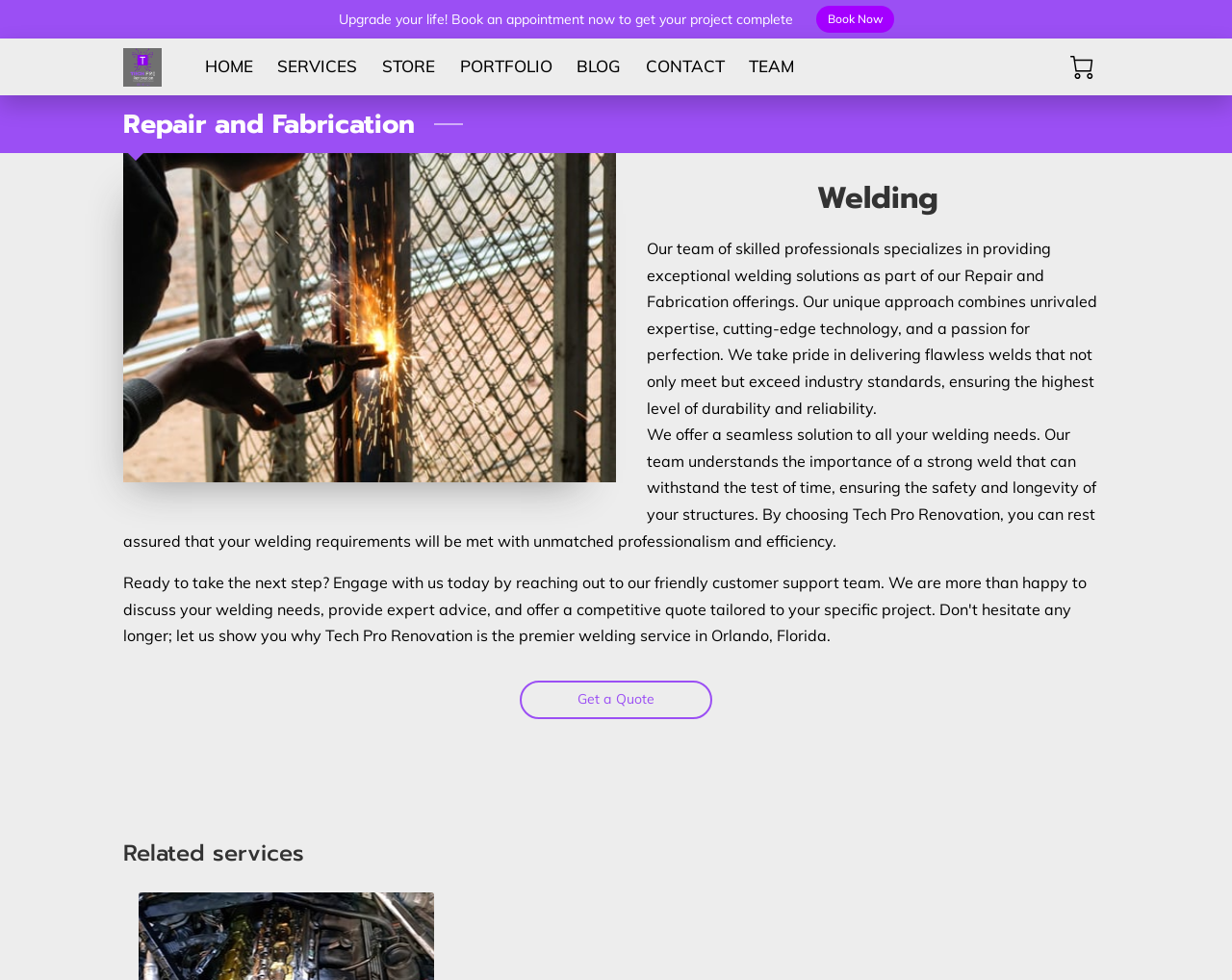Find the bounding box coordinates of the clickable area that will achieve the following instruction: "Visit the home page".

[0.156, 0.051, 0.215, 0.085]